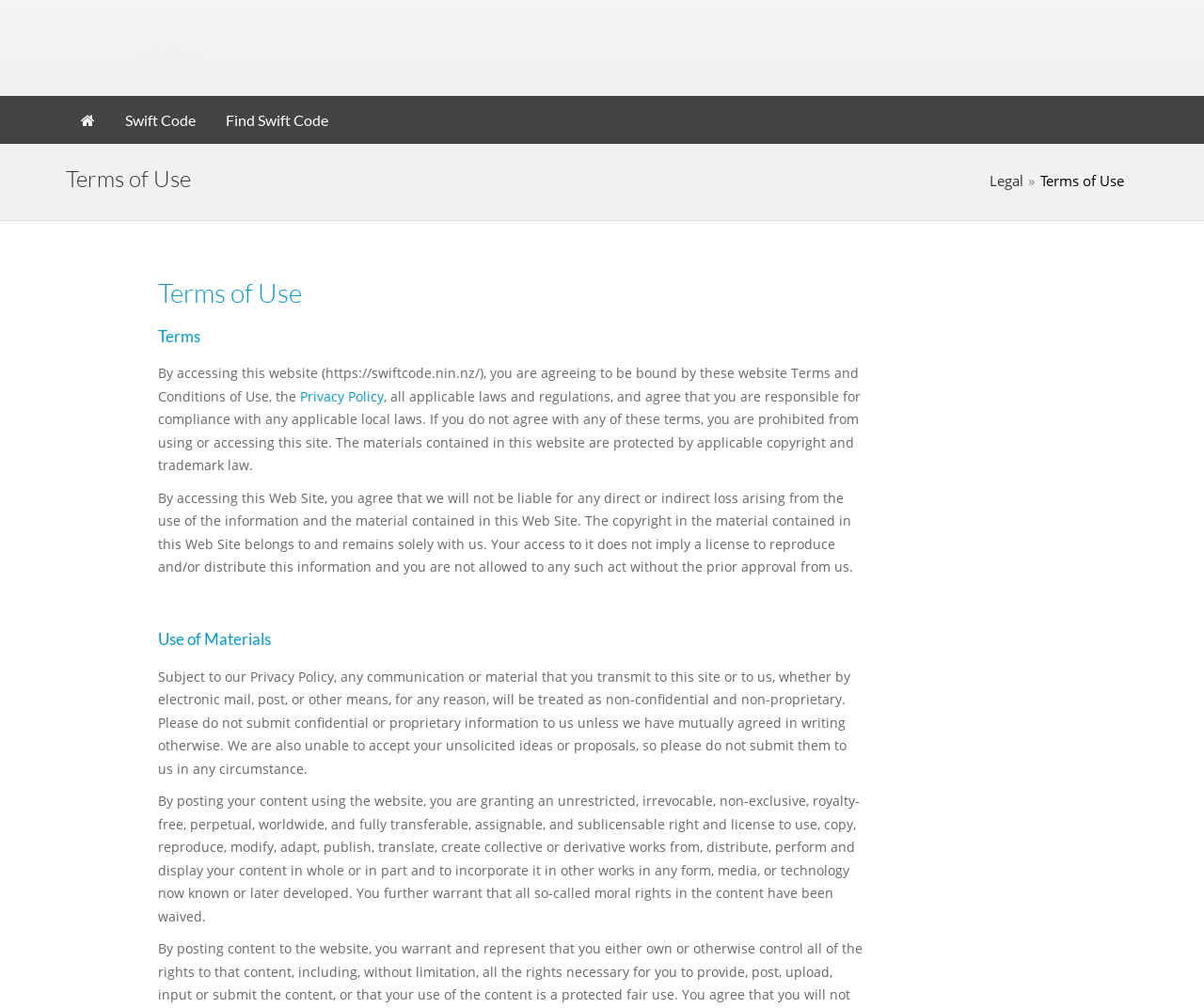Provide a one-word or one-phrase answer to the question:
What is the link at the top right corner?

Find Swift Code